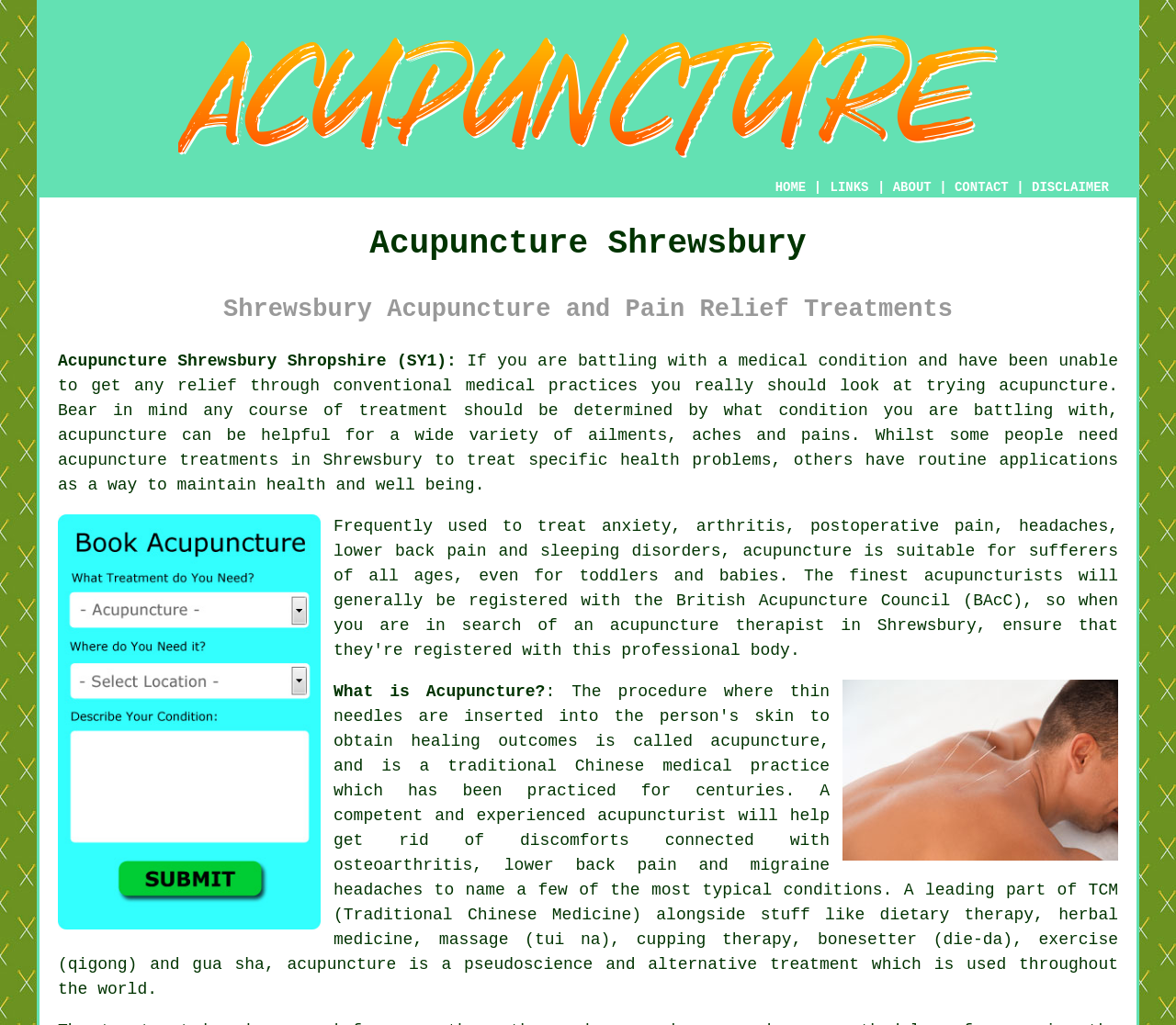Answer the following inquiry with a single word or phrase:
What is the location of the acupuncture services?

Shrewsbury, Shropshire